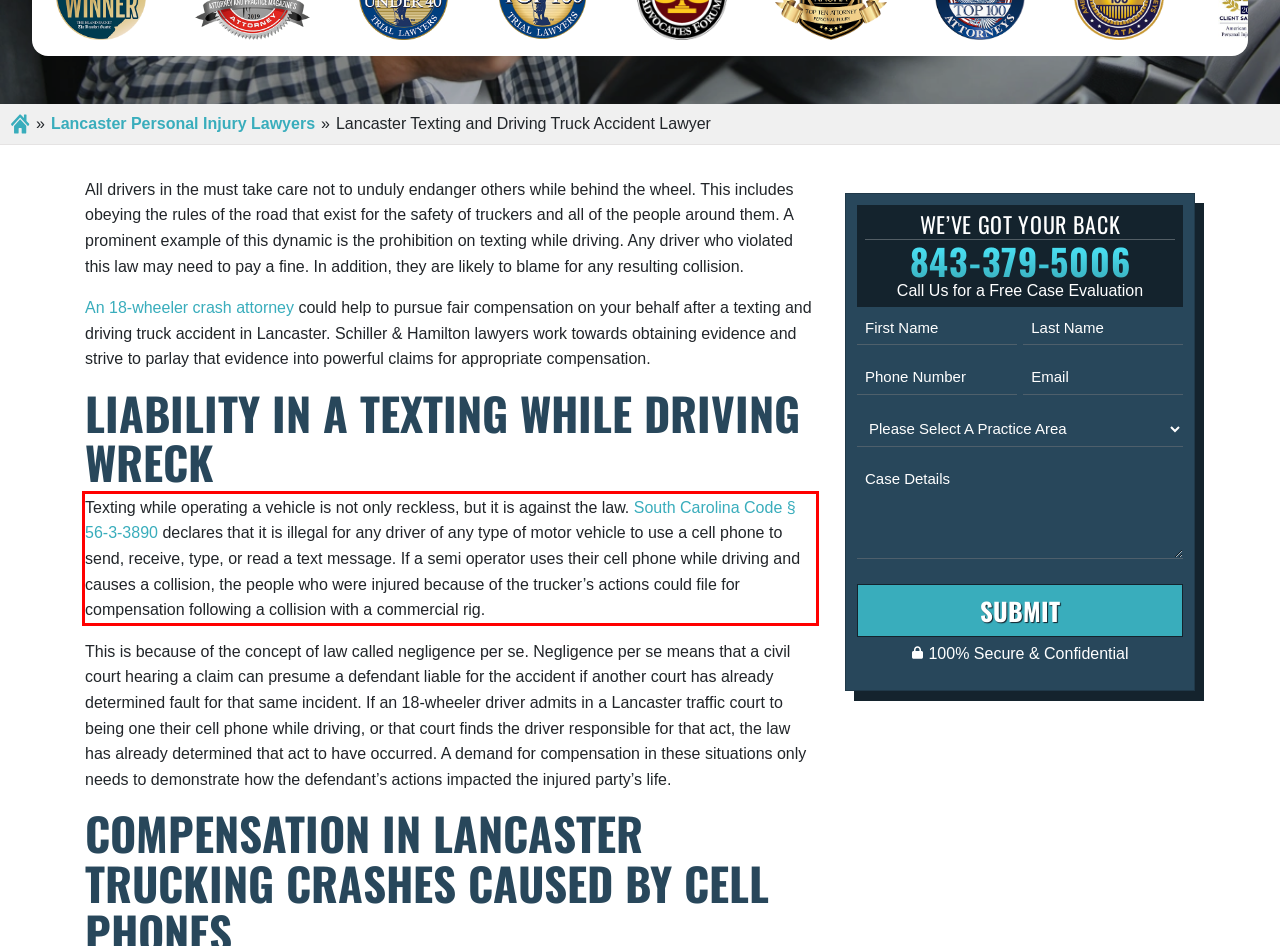Using OCR, extract the text content found within the red bounding box in the given webpage screenshot.

Texting while operating a vehicle is not only reckless, but it is against the law. South Carolina Code § 56-3-3890 declares that it is illegal for any driver of any type of motor vehicle to use a cell phone to send, receive, type, or read a text message. If a semi operator uses their cell phone while driving and causes a collision, the people who were injured because of the trucker’s actions could file for compensation following a collision with a commercial rig.